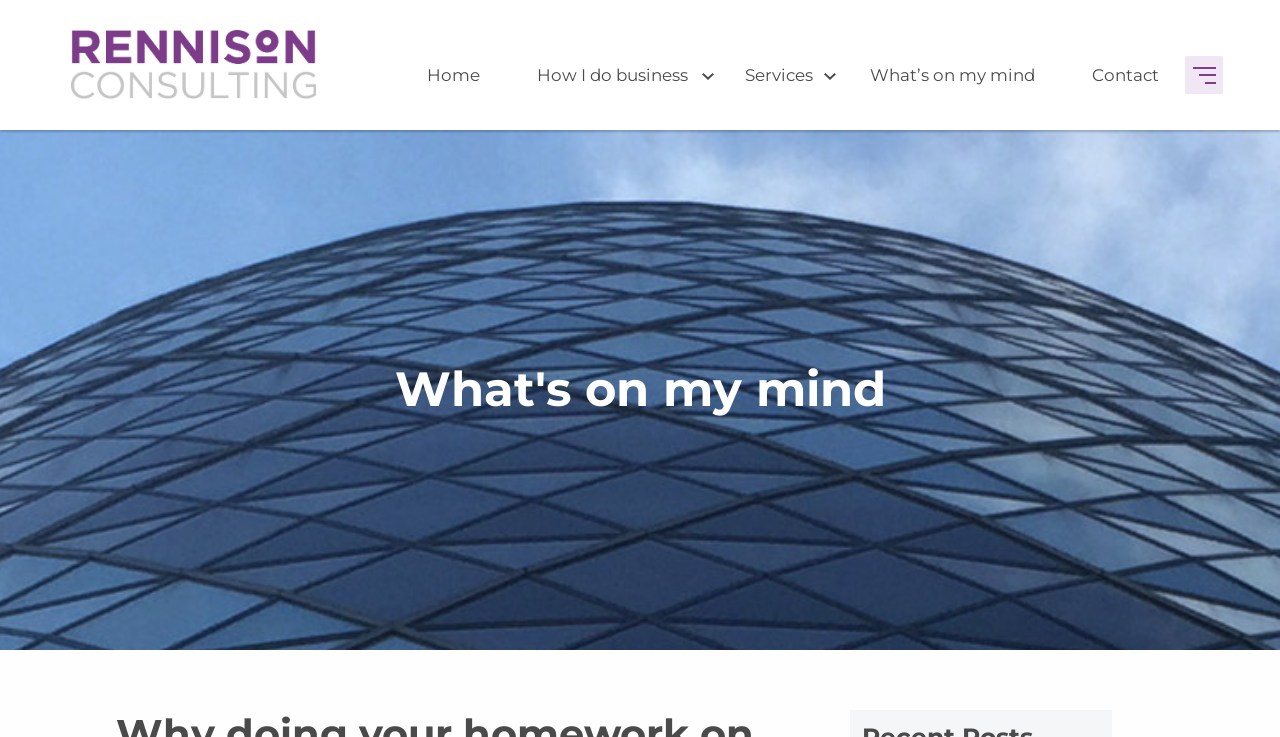Please provide a comprehensive answer to the question based on the screenshot: What is the title of the blog section?

The title of the blog section can be found in the middle of the webpage, where a heading 'What's on my mind' is displayed.